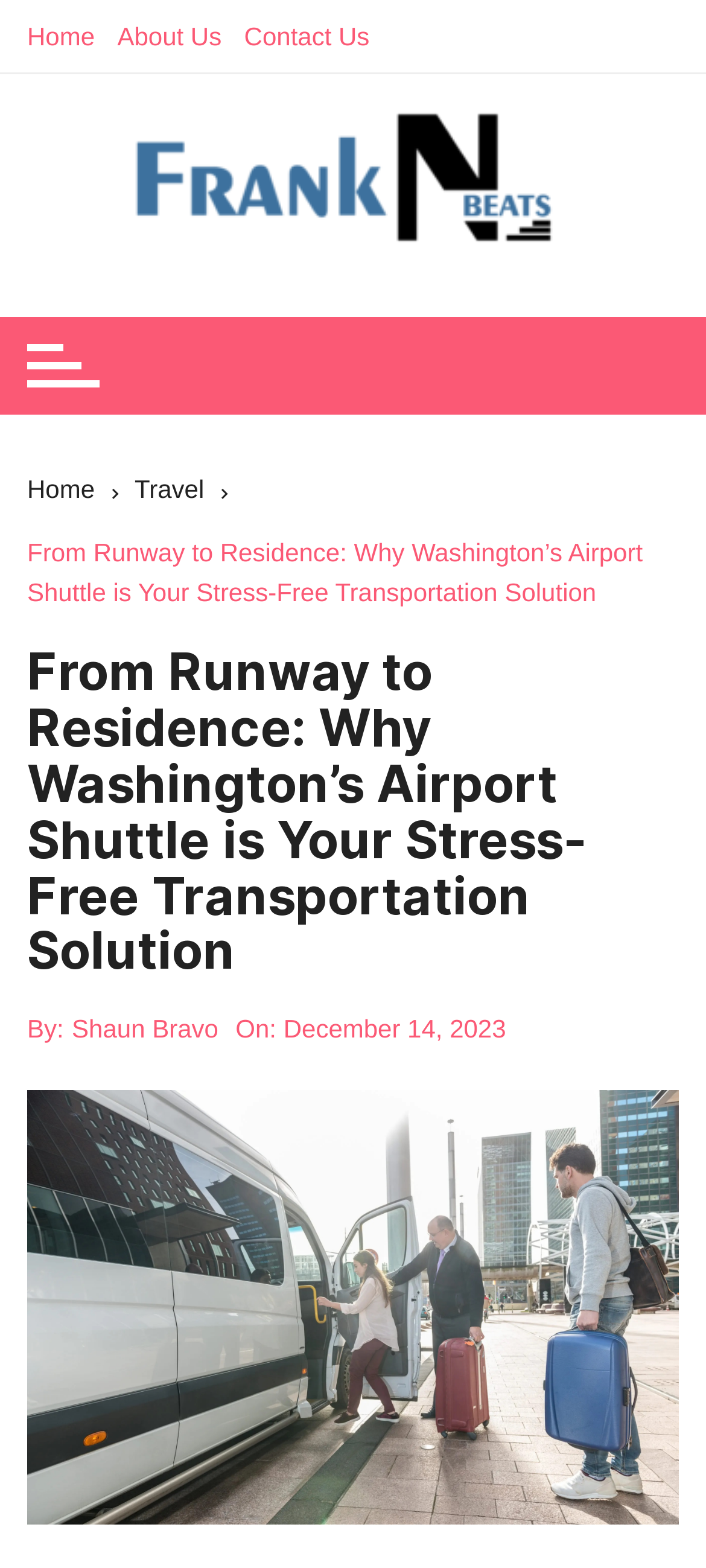Highlight the bounding box coordinates of the region I should click on to meet the following instruction: "contact us".

[0.346, 0.0, 0.544, 0.046]